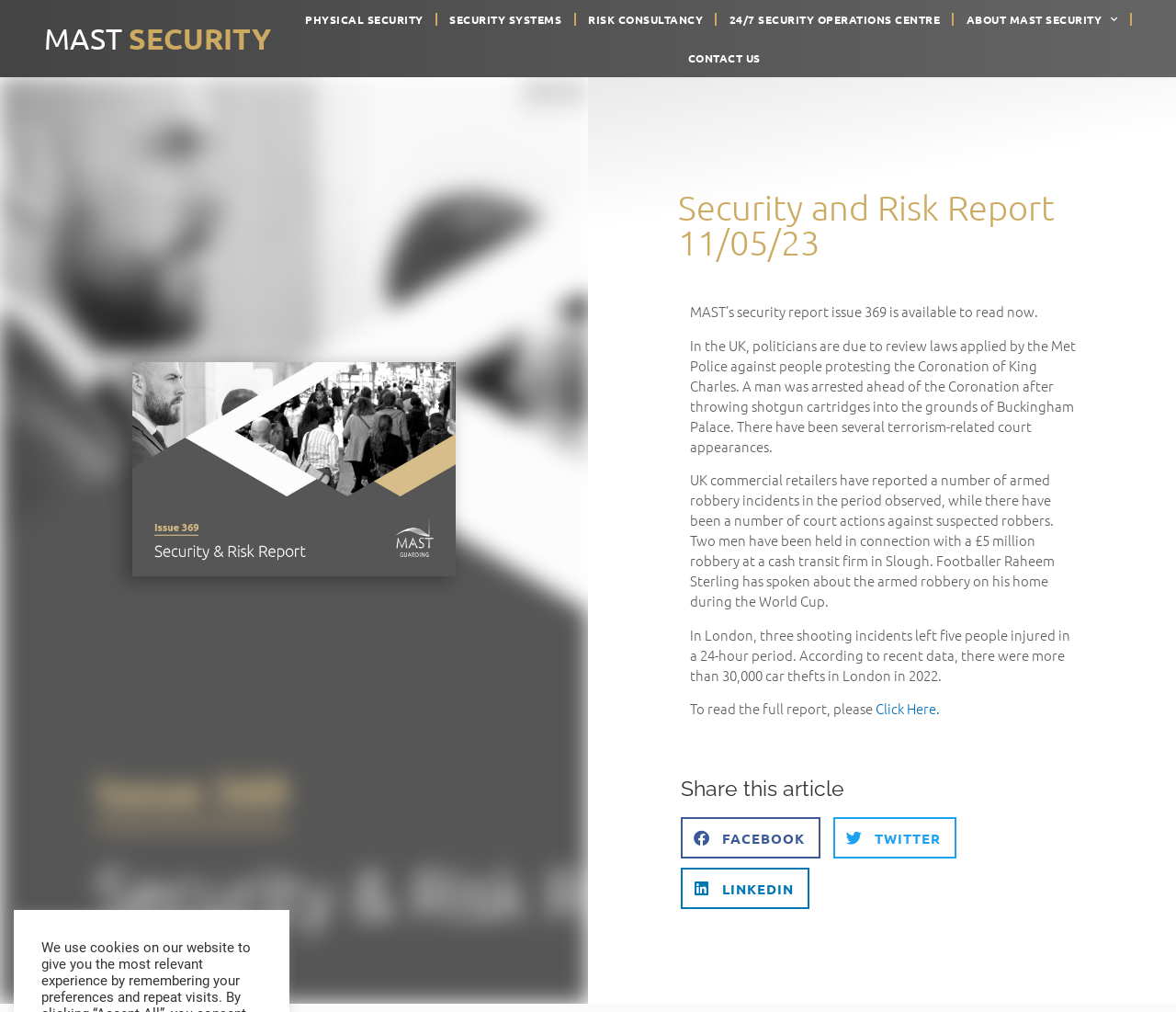Given the element description, predict the bounding box coordinates in the format (top-left x, top-left y, bottom-right x, bottom-right y), using floating point numbers between 0 and 1: 24/7 SECURITY OPERATIONS CENTRE

[0.619, 0.0, 0.8, 0.038]